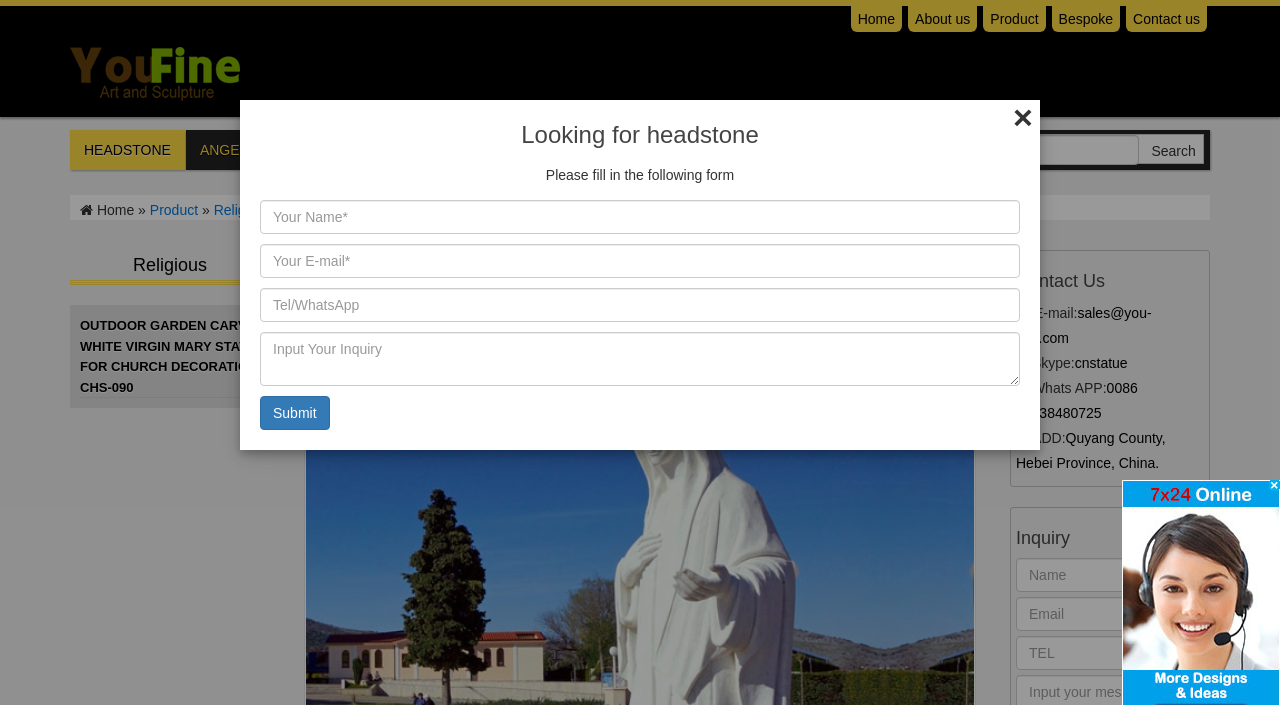Determine the bounding box coordinates (top-left x, top-left y, bottom-right x, bottom-right y) of the UI element described in the following text: name="s" placeholder="Please Input"

[0.691, 0.191, 0.89, 0.234]